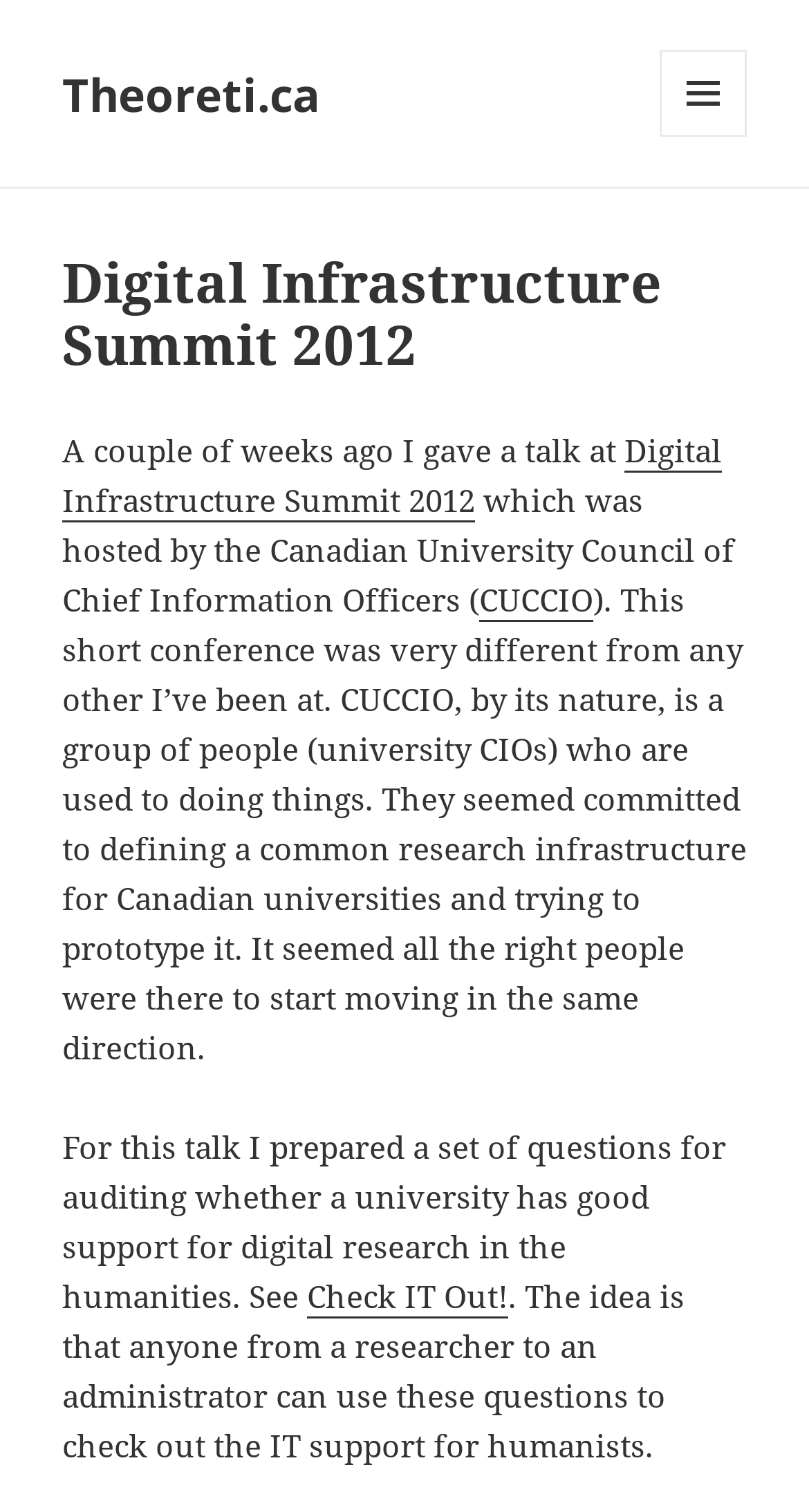Describe every aspect of the webpage comprehensively.

The webpage is about the Digital Infrastructure Summit 2012, with a prominent link to "Theoreti.ca" at the top left corner. Below this link, there is a button labeled "MENU AND WIDGETS" at the top right corner, which is not expanded. 

The main content of the webpage is a blog post or article, with a heading "Digital Infrastructure Summit 2012" at the top. The article begins with a sentence "A couple of weeks ago I gave a talk at..." followed by a link to the same summit. The text continues to describe the event, mentioning that it was hosted by the Canadian University Council of Chief Information Officers (CUCCIO), with a link to CUCCIO. 

The article goes on to describe the conference, stating that it was different from others and that the attendees were committed to defining a common research infrastructure for Canadian universities. The text then shifts to the author's talk, where they prepared a set of questions for auditing whether a university has good support for digital research in the humanities. There is a link to "Check IT Out!" which provides these questions for anyone to use to check out the IT support for humanists.